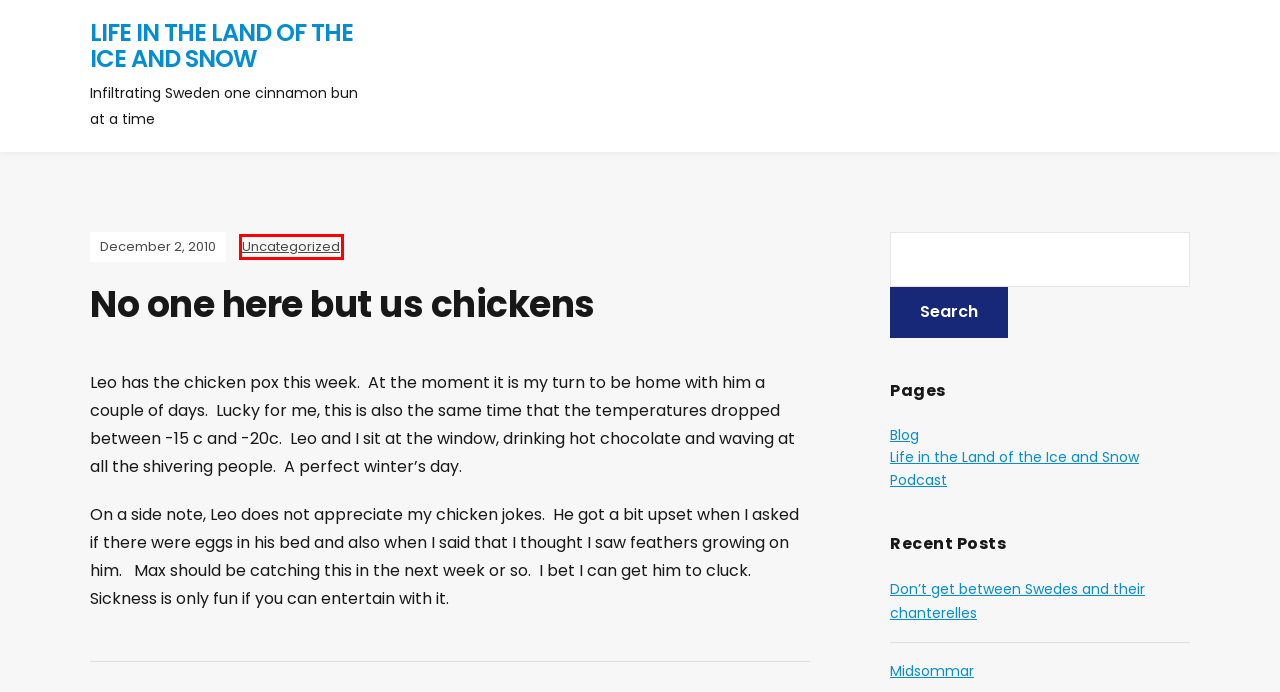Given a screenshot of a webpage with a red bounding box around an element, choose the most appropriate webpage description for the new page displayed after clicking the element within the bounding box. Here are the candidates:
A. Life in the Land of the Ice and Snow – Infiltrating Sweden one cinnamon bun at a time
B. Podcast – Life in the Land of the Ice and Snow
C. Midsommar – Life in the Land of the Ice and Snow
D. Don’t get between Swedes and their chanterelles – Life in the Land of the Ice and Snow
E. Blog – Life in the Land of the Ice and Snow
F. treatments – Life in the Land of the Ice and Snow
G. chicken pox – Life in the Land of the Ice and Snow
H. Uncategorized – Life in the Land of the Ice and Snow

H